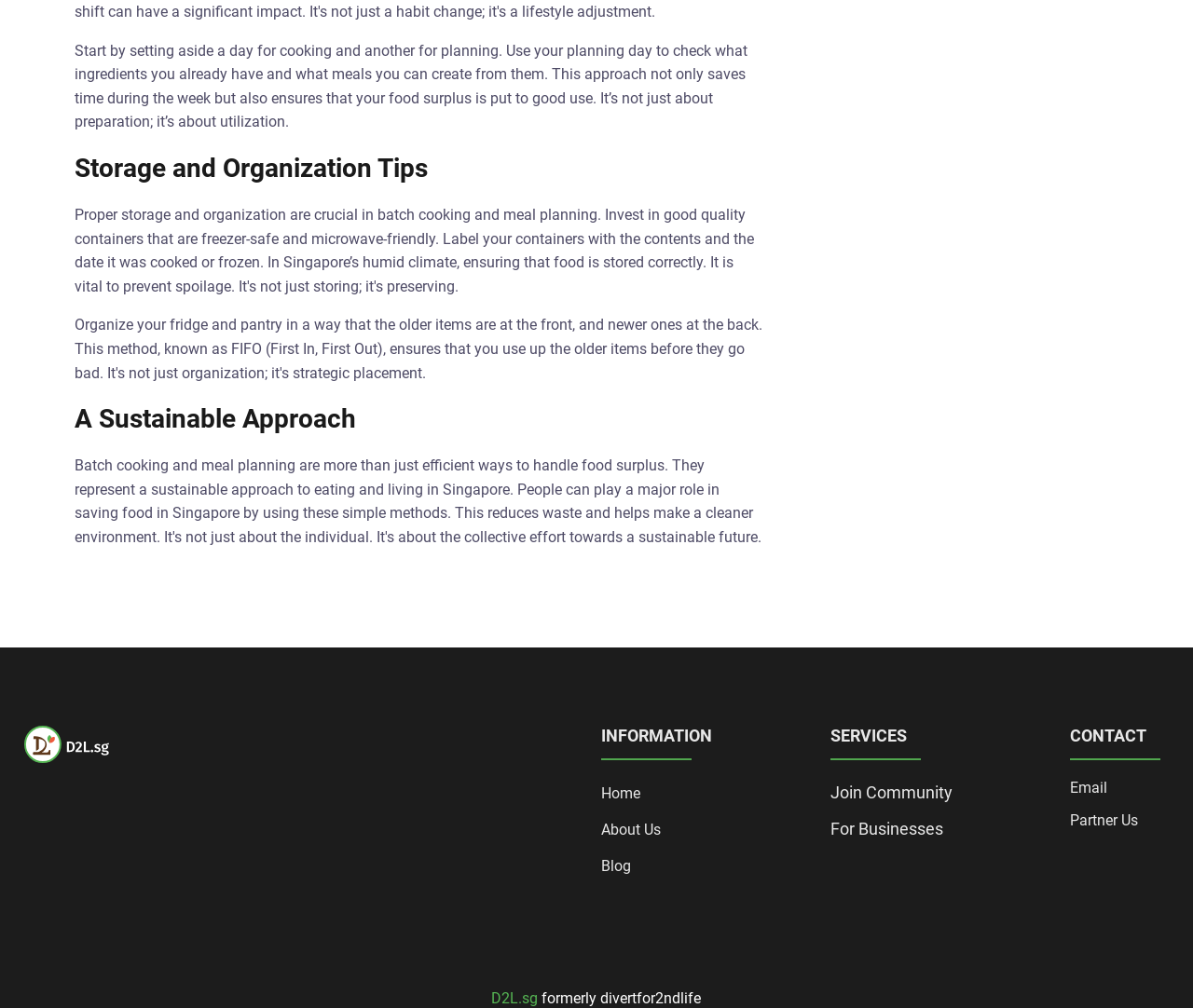What is the URL at the bottom of the webpage?
Provide a short answer using one word or a brief phrase based on the image.

D2L.sg